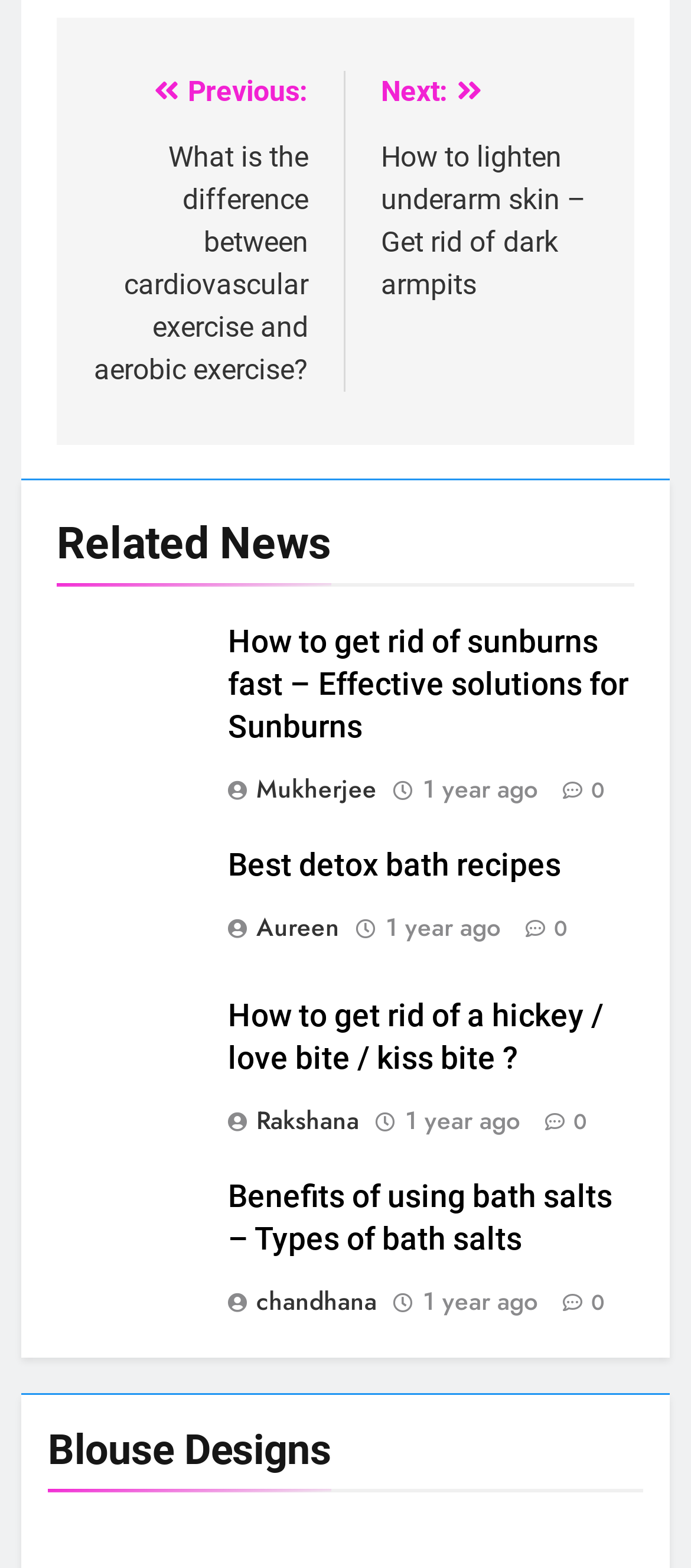How many articles are there on this webpage?
Please give a detailed and thorough answer to the question, covering all relevant points.

There are four article elements on this webpage, each with a heading and other details, indicating that there are four articles in total.